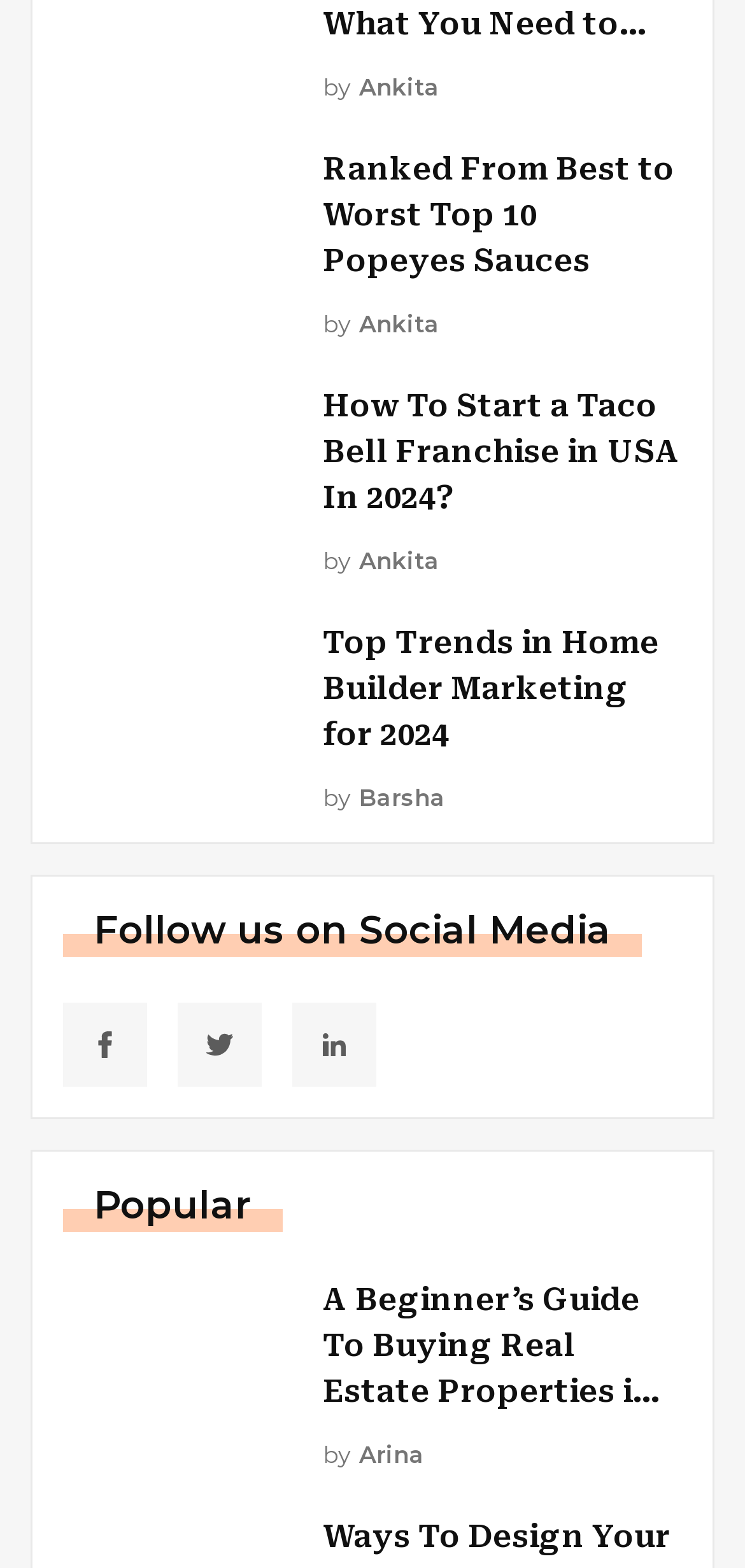Specify the bounding box coordinates of the element's region that should be clicked to achieve the following instruction: "View the image of Taco Bell Franchise". The bounding box coordinates consist of four float numbers between 0 and 1, in the format [left, top, right, bottom].

[0.085, 0.245, 0.408, 0.367]